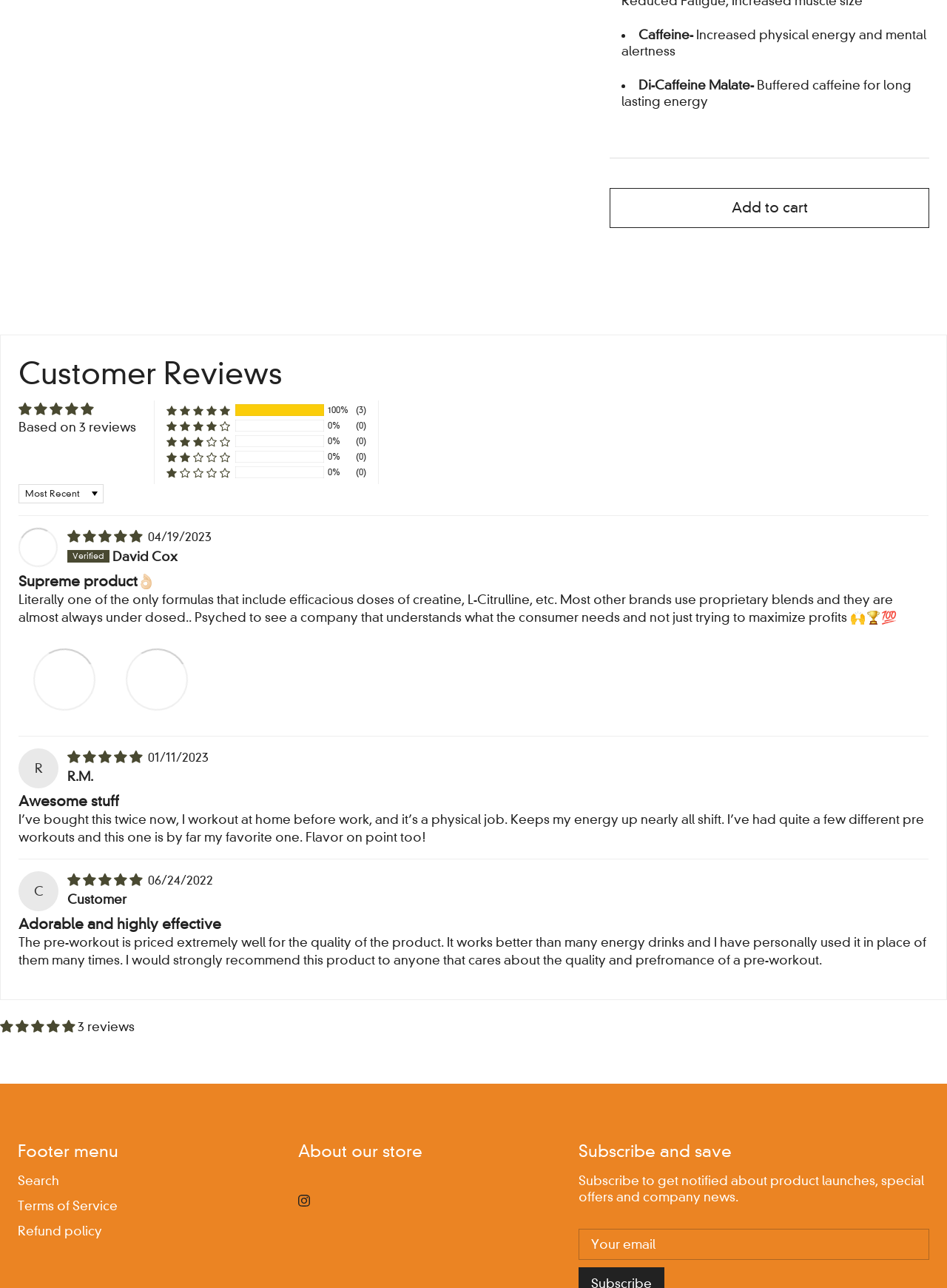What is the average rating?
Please provide a comprehensive answer based on the details in the screenshot.

The average rating is 5.00 stars as indicated by the image element 'Average rating is 5.00 stars' with bounding box coordinates [0.02, 0.311, 0.144, 0.325].